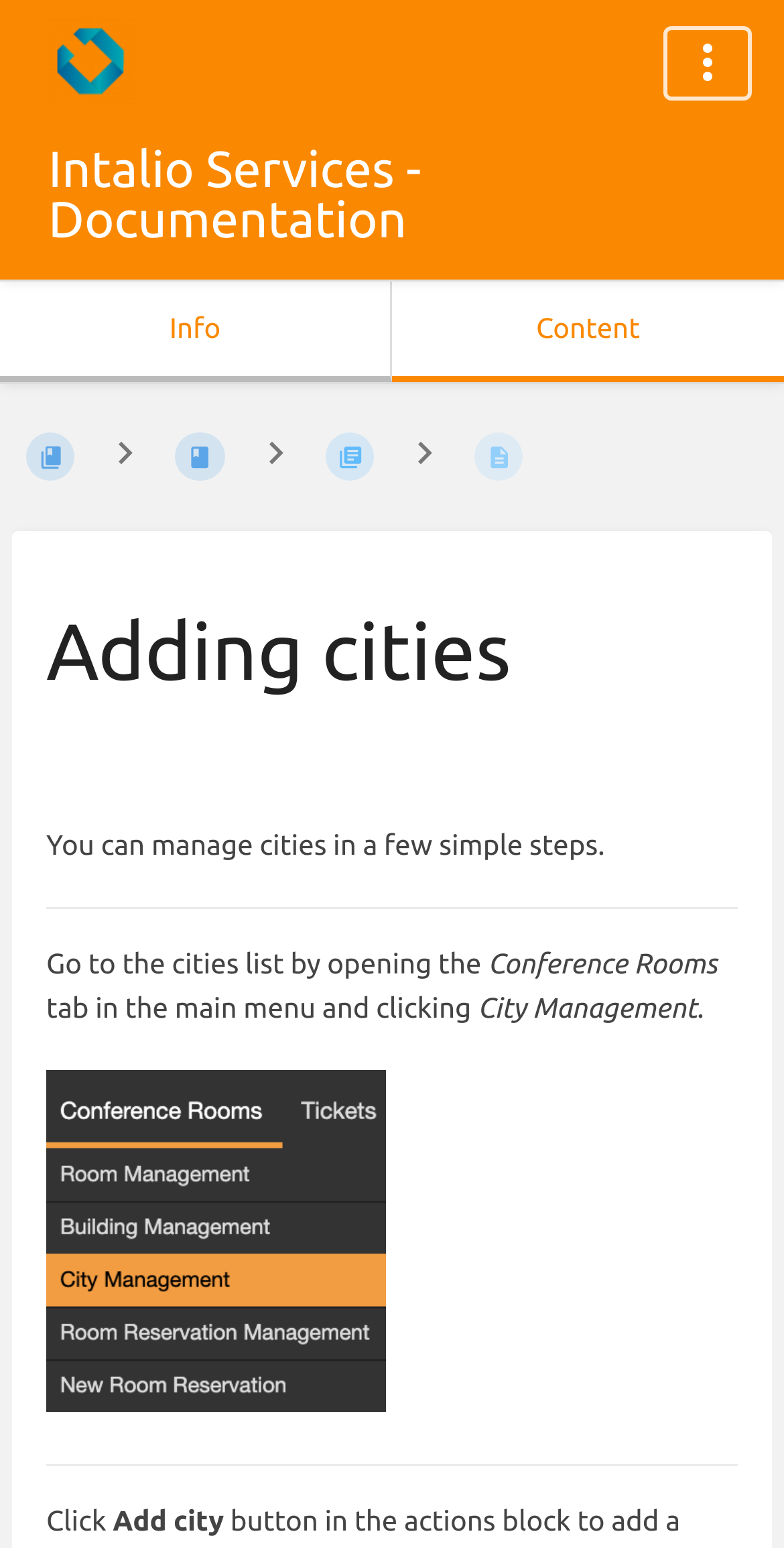Identify the coordinates of the bounding box for the element described below: "Adding cities". Return the coordinates as four float numbers between 0 and 1: [left, top, right, bottom].

[0.588, 0.27, 0.686, 0.32]